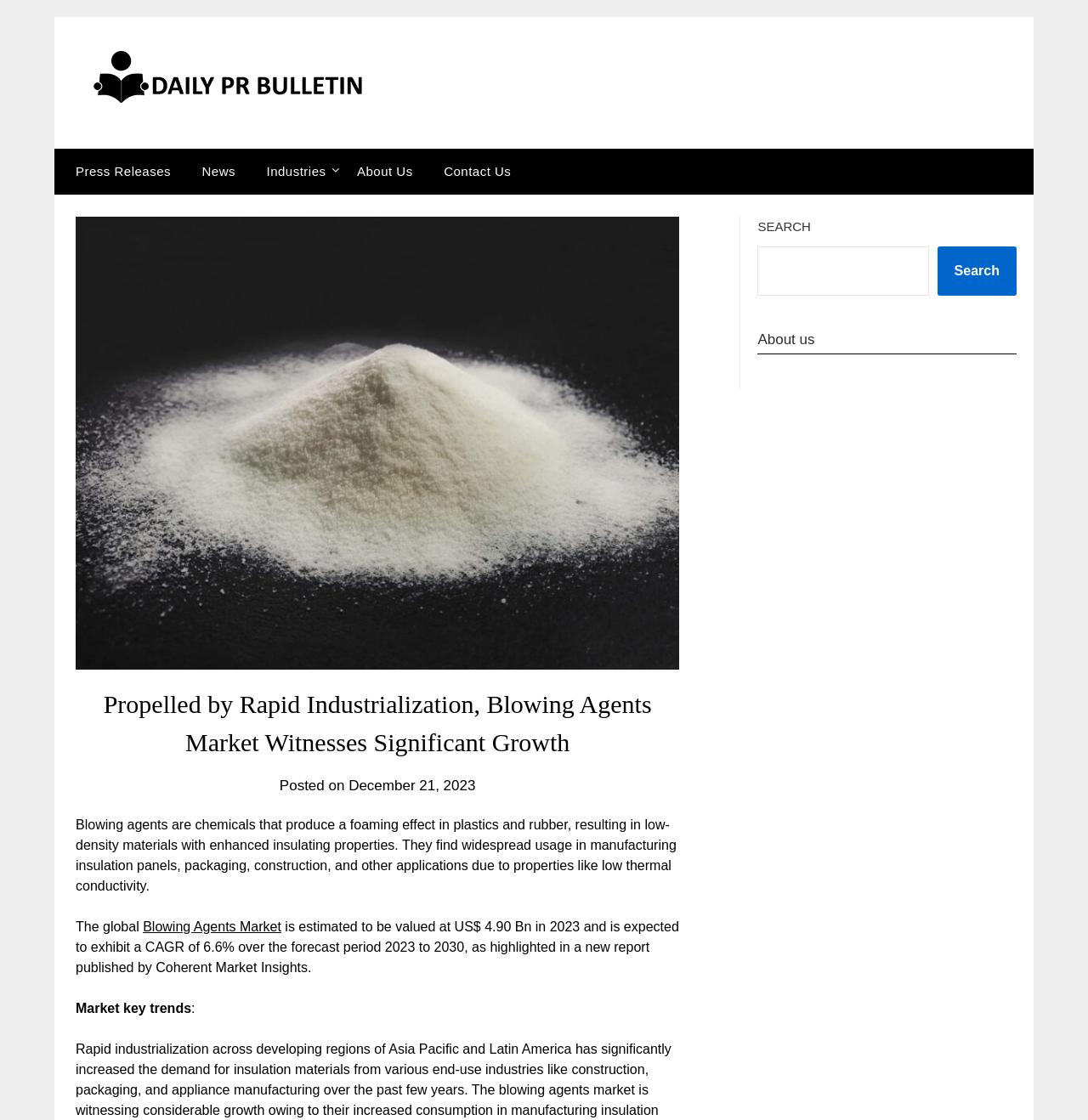What is the purpose of blowing agents in plastics and rubber?
Give a detailed explanation using the information visible in the image.

I found this answer by reading the text in the webpage, specifically the sentence 'Blowing agents are chemicals that produce a foaming effect in plastics and rubber, resulting in low-density materials with enhanced insulating properties...'.